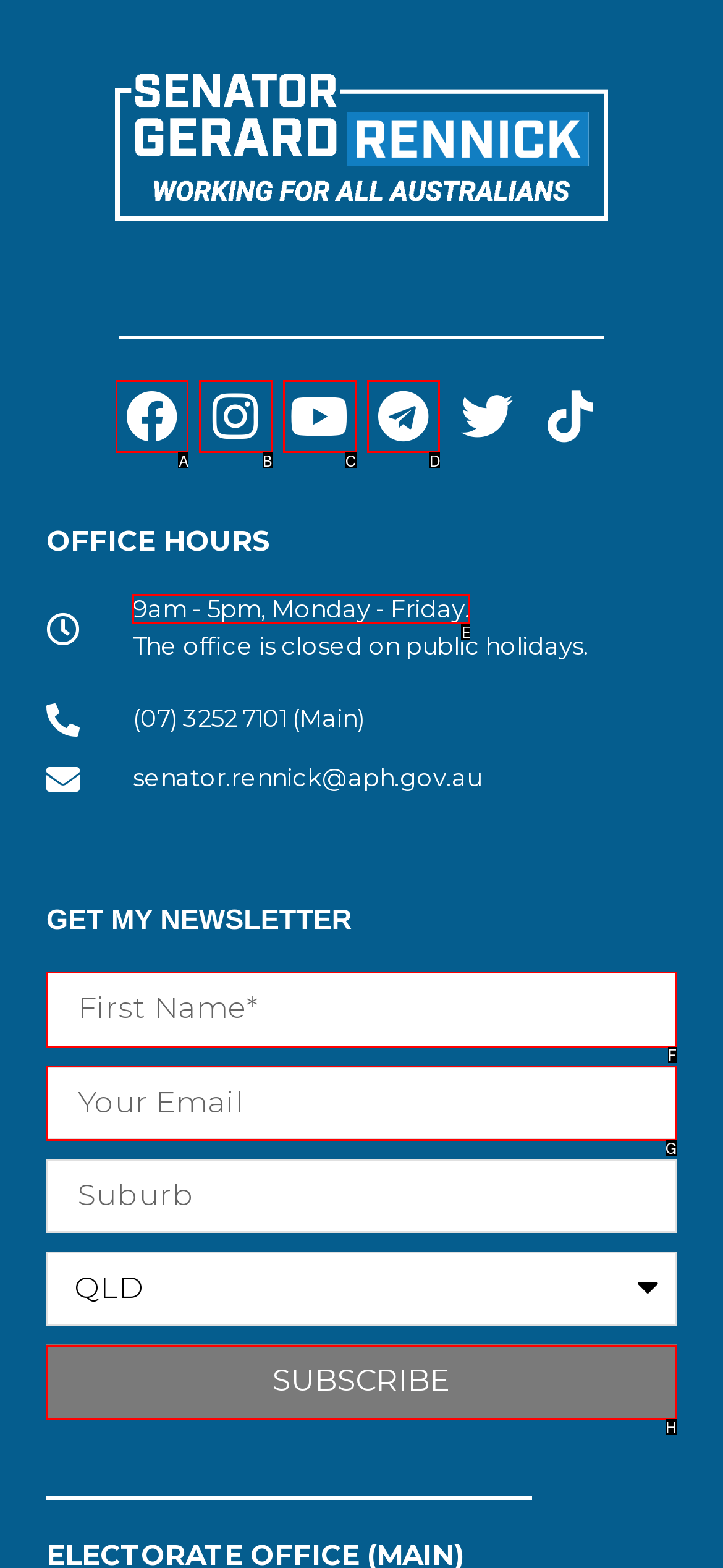Determine the HTML element to be clicked to complete the task: Visit the office. Answer by giving the letter of the selected option.

E